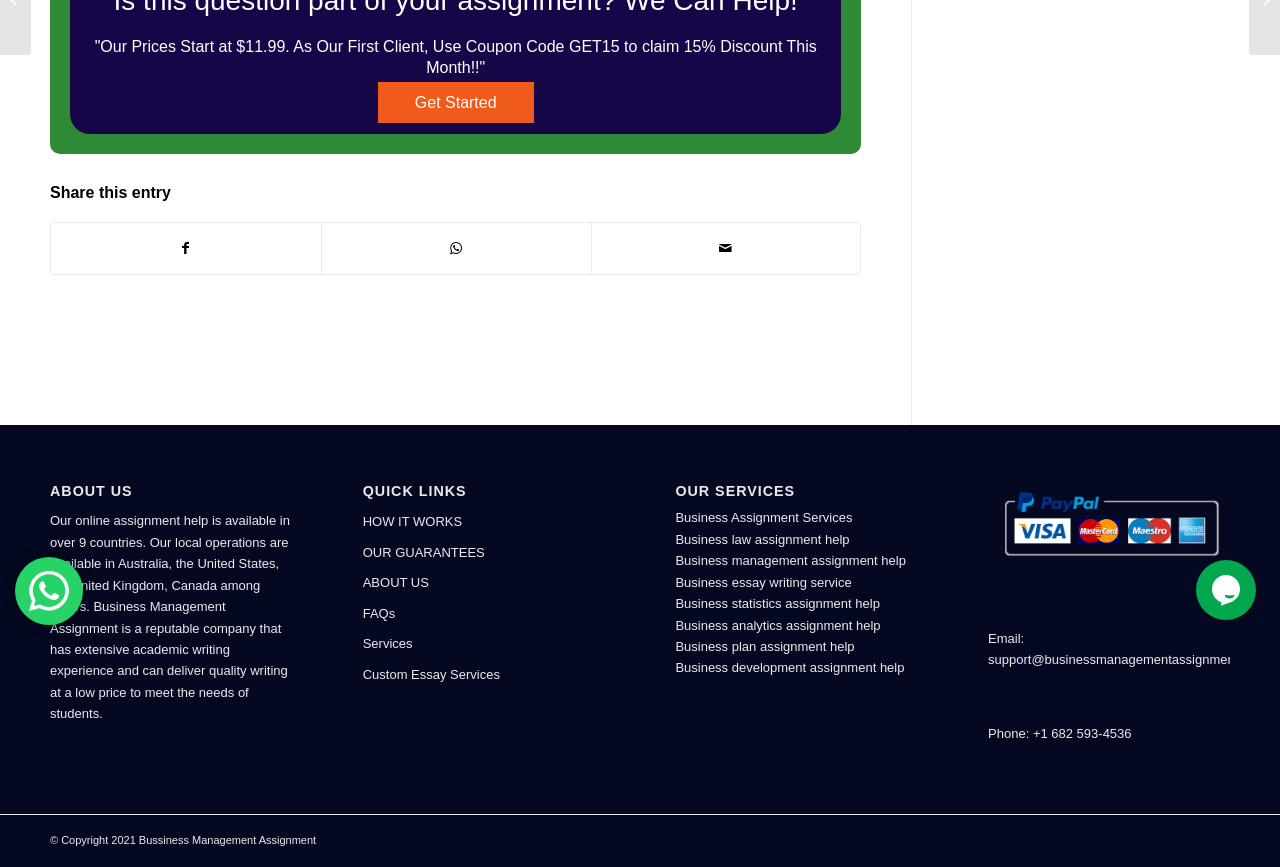Predict the bounding box of the UI element that fits this description: "Share on WhatsApp".

[0.251, 0.257, 0.461, 0.317]